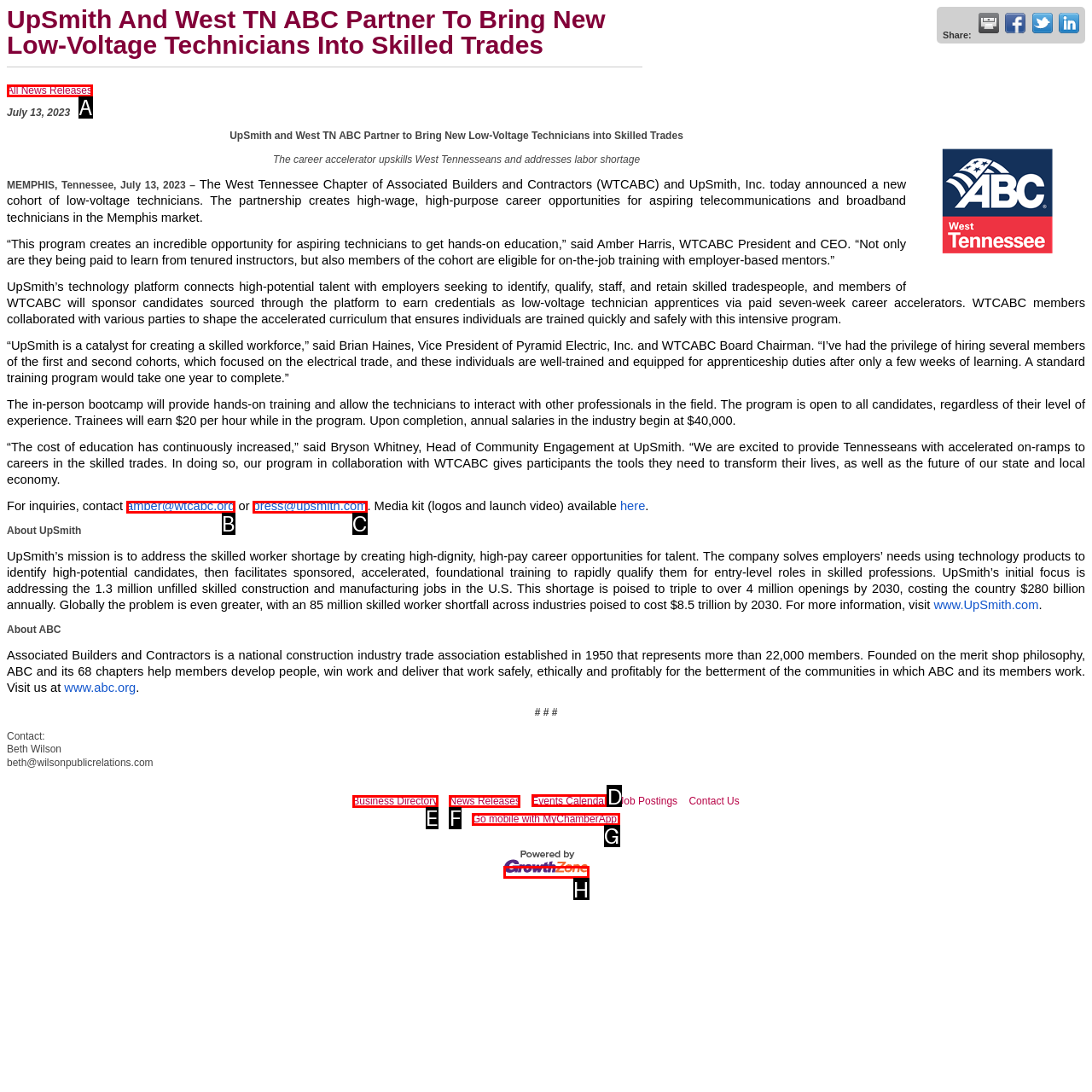Select the appropriate HTML element to click on to finish the task: Go to Events Calendar.
Answer with the letter corresponding to the selected option.

D